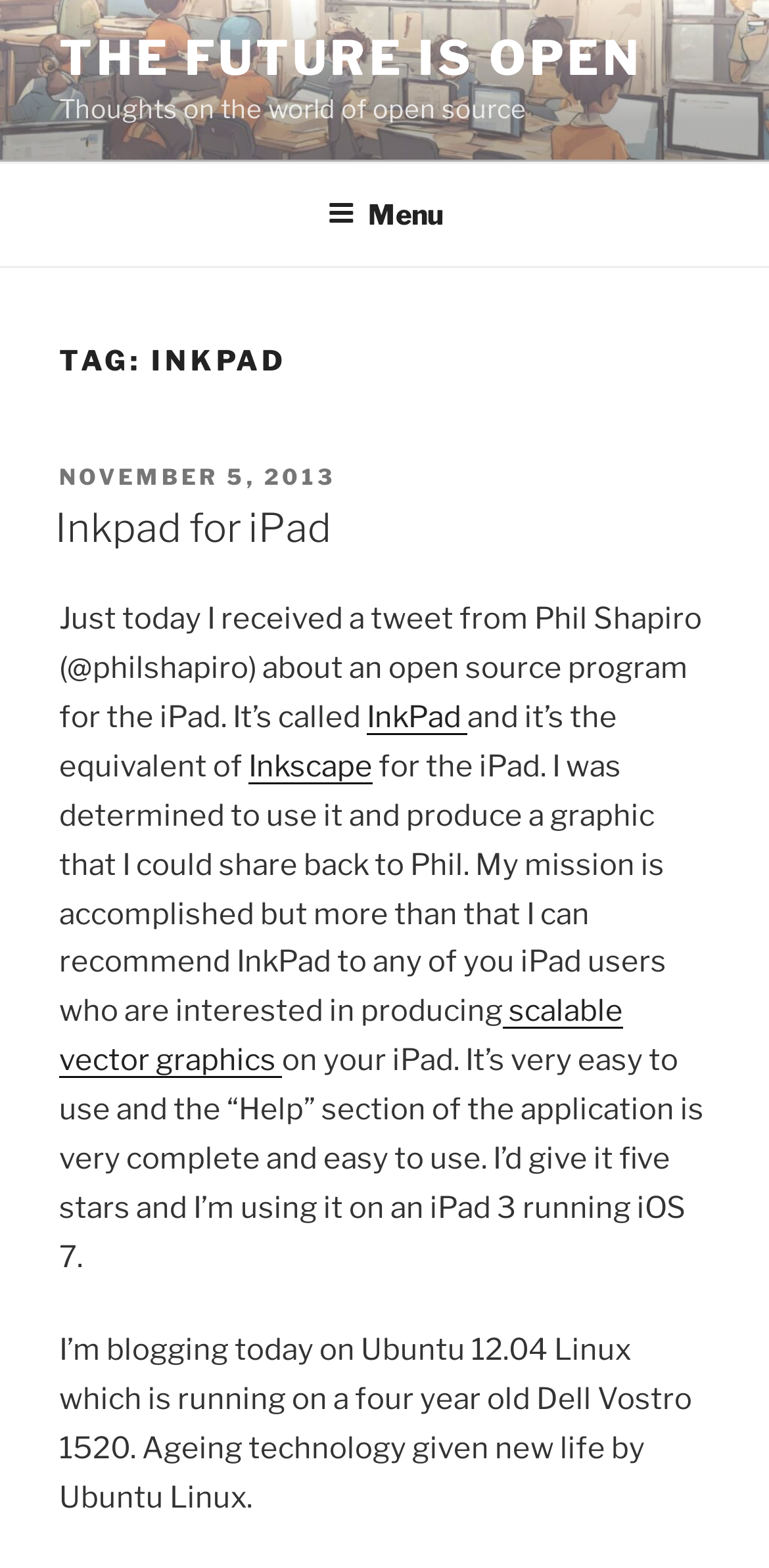Provide a brief response to the question below using a single word or phrase: 
What is the topic of the latest article?

Inkpad for iPad